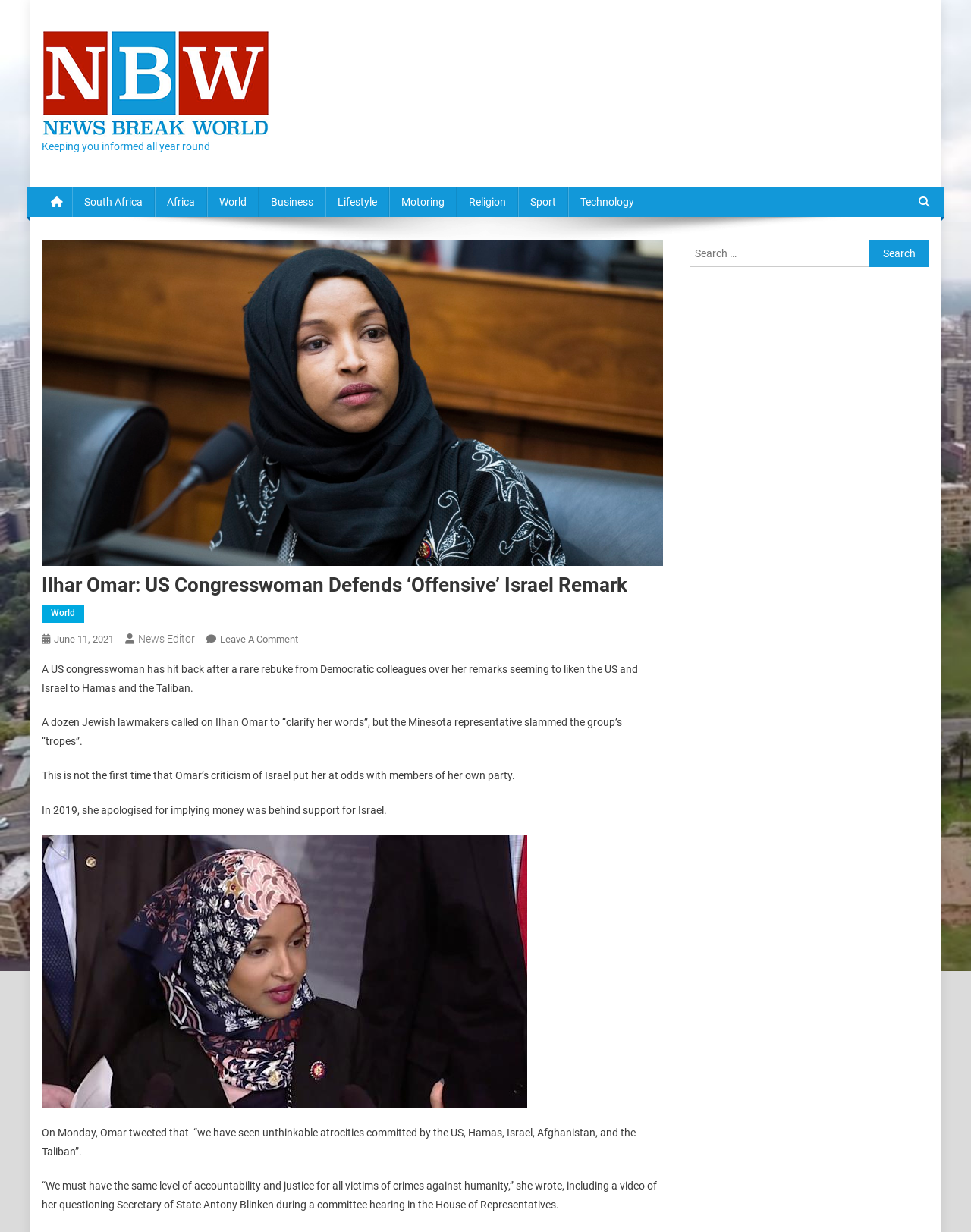What is the author of the article?
Refer to the image and give a detailed response to the question.

The author of the article is mentioned as 'News Editor' in the link located below the heading of the article, which suggests that the article was written or edited by someone with that title.